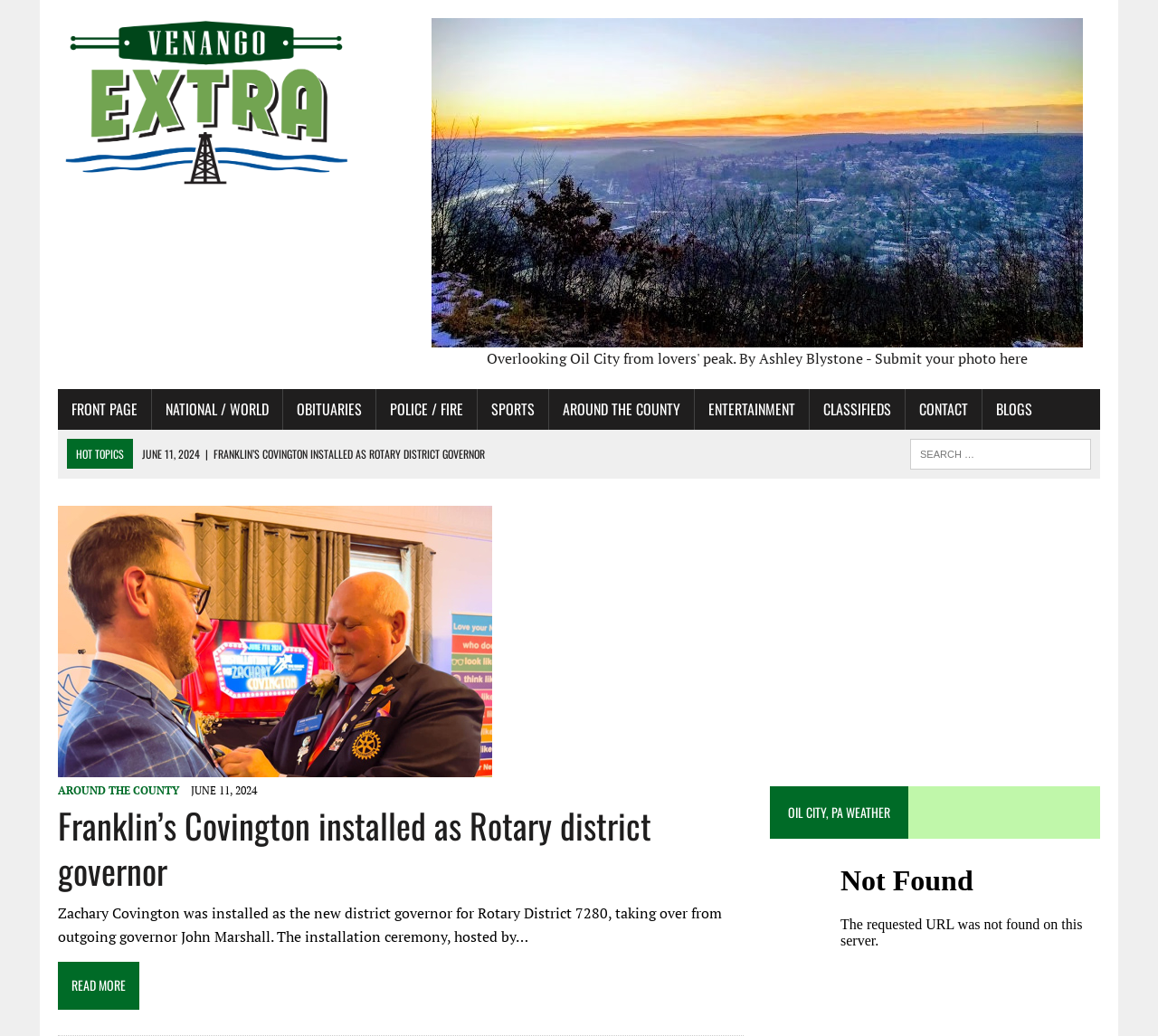Can you determine the bounding box coordinates of the area that needs to be clicked to fulfill the following instruction: "Read more about Franklin's Covington installed as Rotary district governor"?

[0.05, 0.916, 0.642, 0.983]